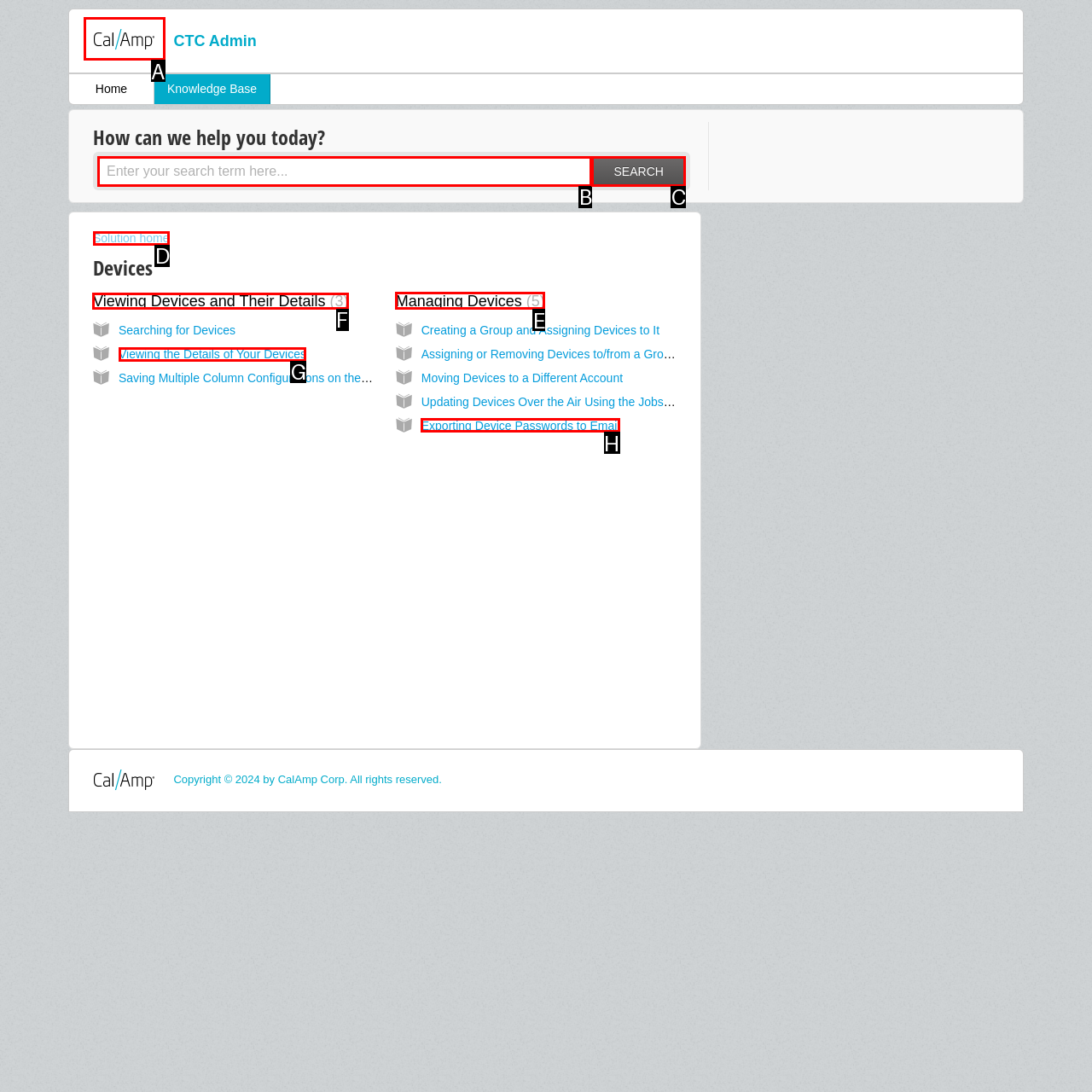Given the instruction: view devices and their details, which HTML element should you click on?
Answer with the letter that corresponds to the correct option from the choices available.

F